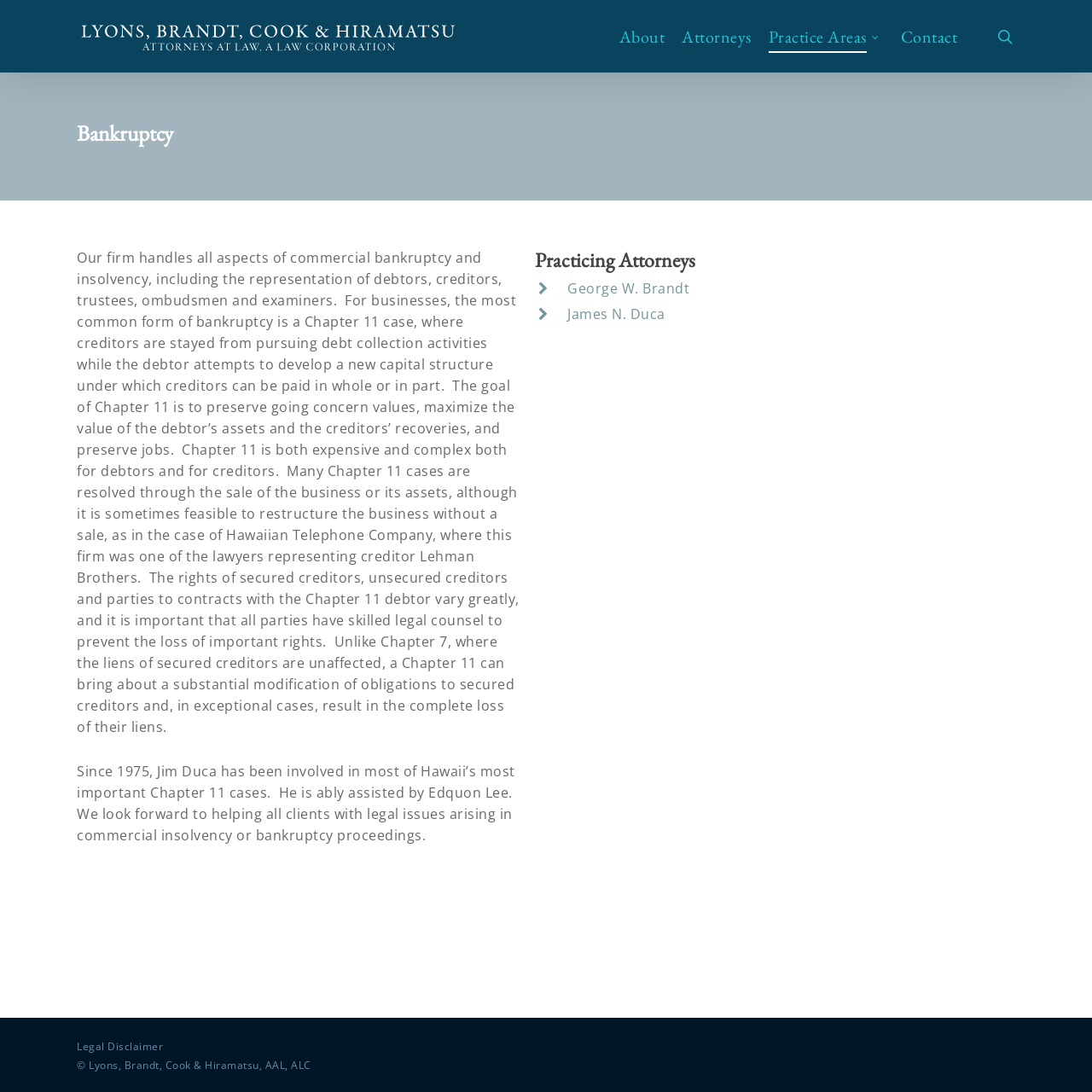Find the bounding box coordinates of the clickable region needed to perform the following instruction: "View 'Attorneys' page". The coordinates should be provided as four float numbers between 0 and 1, i.e., [left, top, right, bottom].

[0.624, 0.022, 0.688, 0.044]